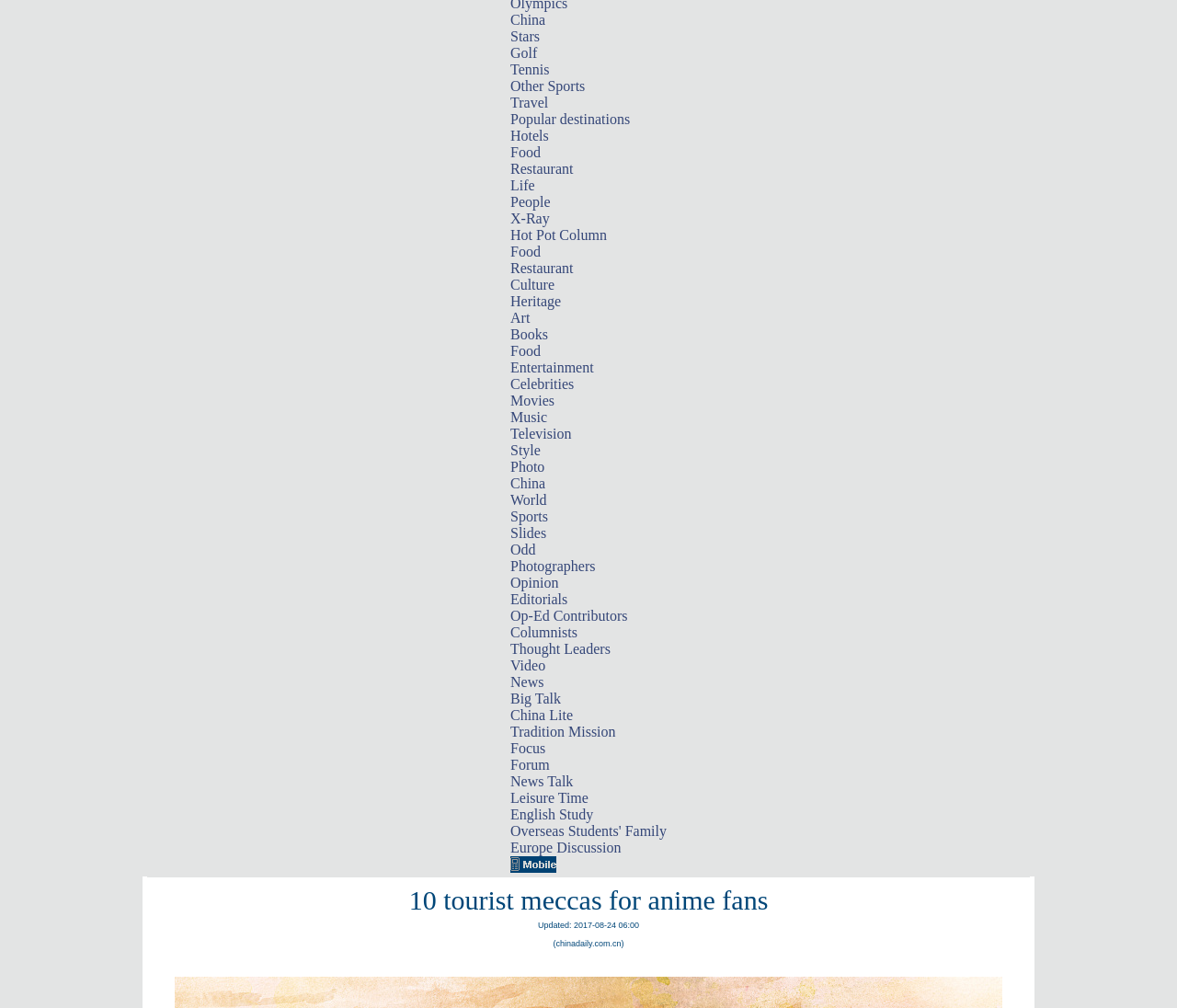Identify the bounding box for the UI element that is described as follows: "Big Talk".

[0.434, 0.685, 0.477, 0.701]